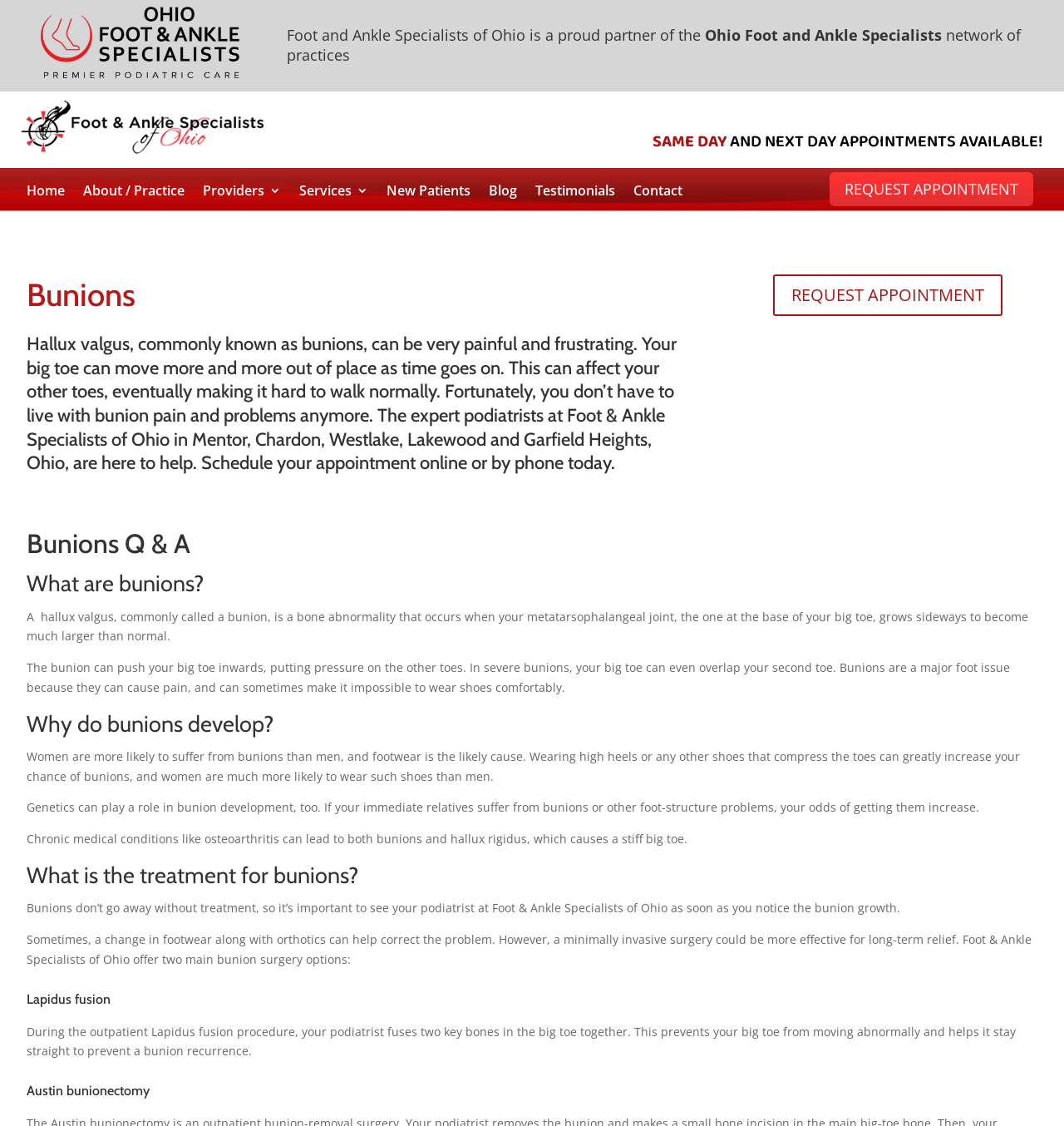From the element description: "New Patients", extract the bounding box coordinates of the UI element. The coordinates should be expressed as four float numbers between 0 and 1, in the order [left, top, right, bottom].

[0.363, 0.164, 0.442, 0.18]